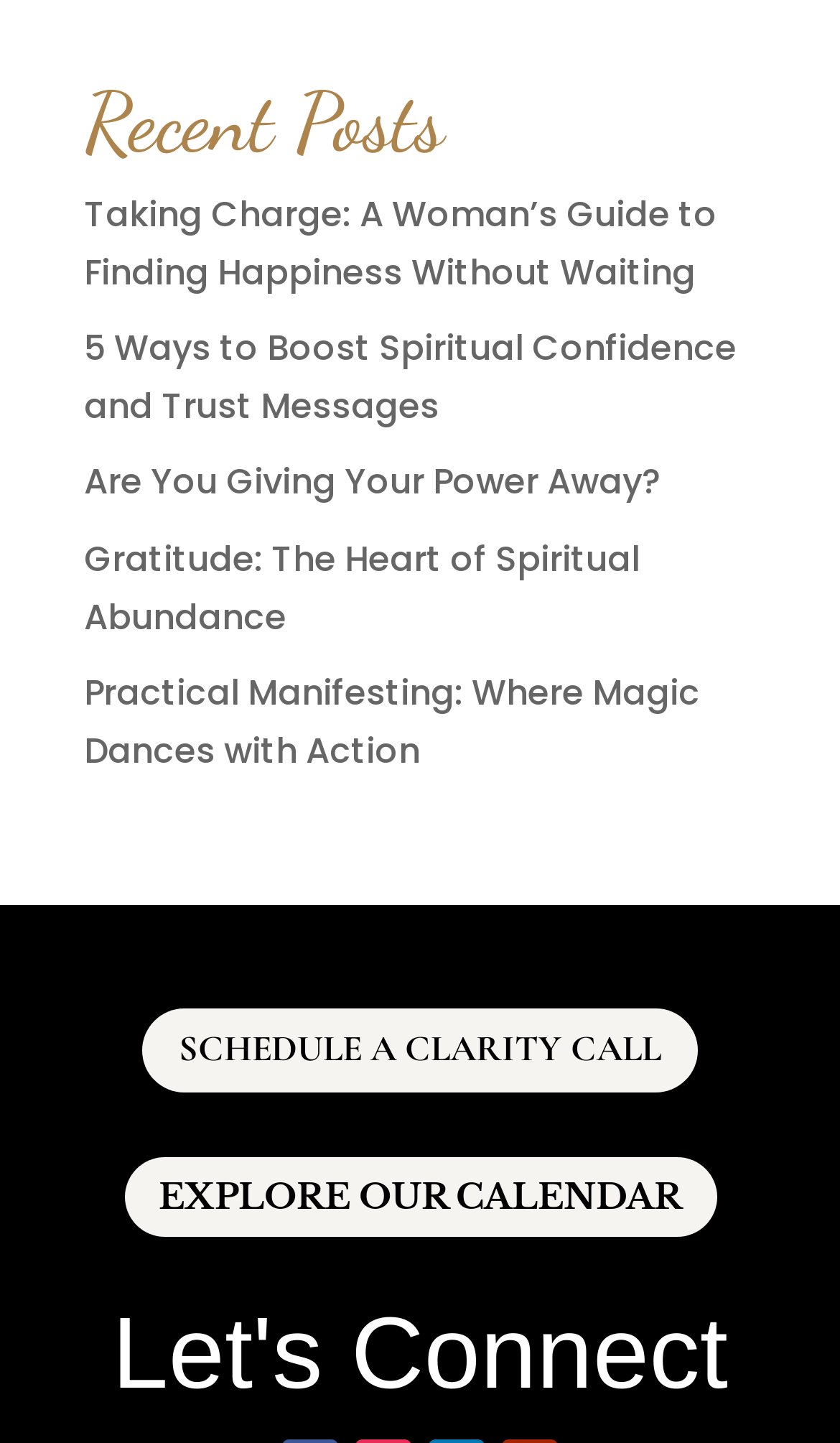Using the webpage screenshot, locate the HTML element that fits the following description and provide its bounding box: "Explore Our Calendar".

[0.147, 0.802, 0.853, 0.857]